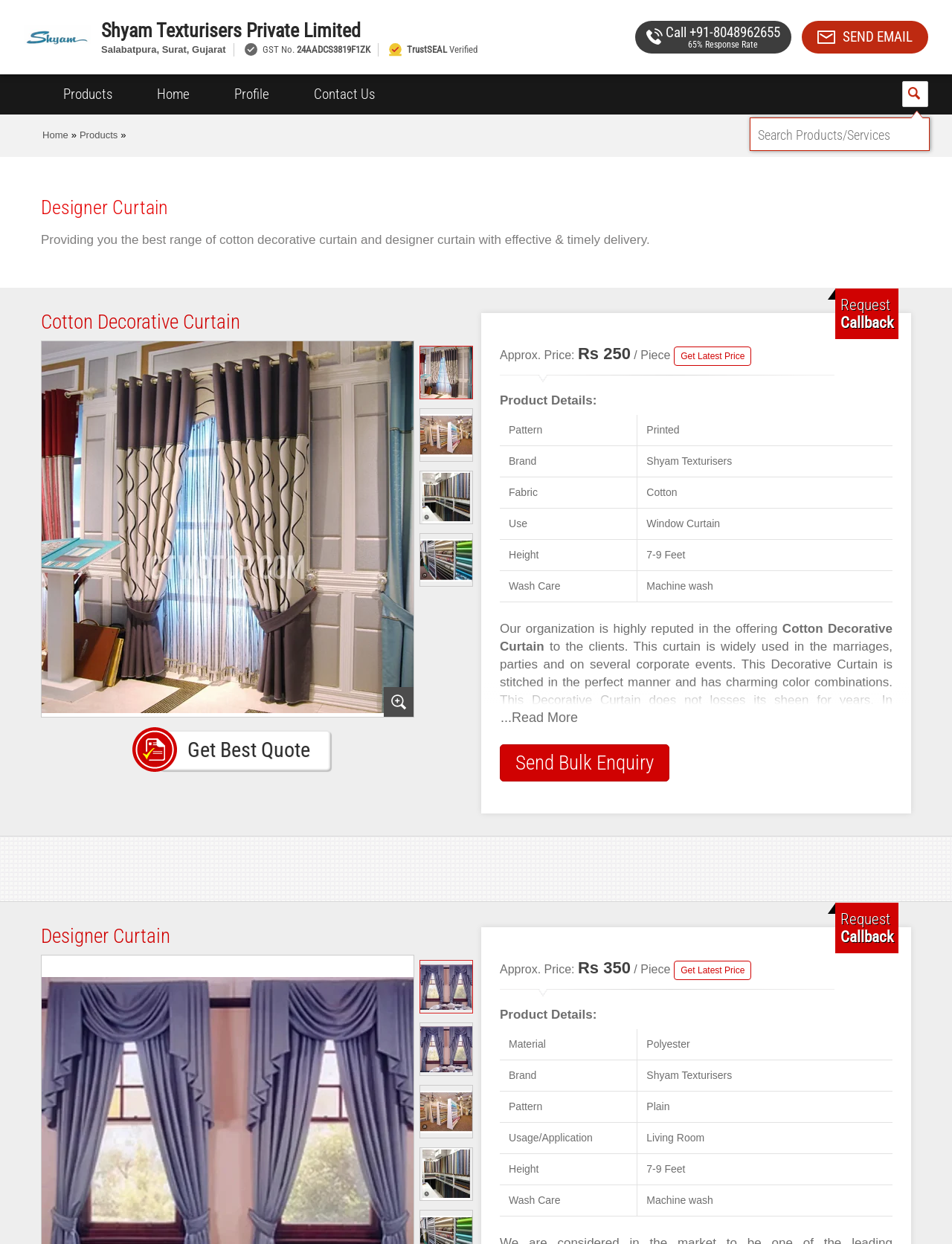What is the response rate of the company?
Please provide a comprehensive and detailed answer to the question.

I found the response rate by looking at the top section of the webpage, where it says '65% Response Rate' next to the 'Call +91-8048962655' button.